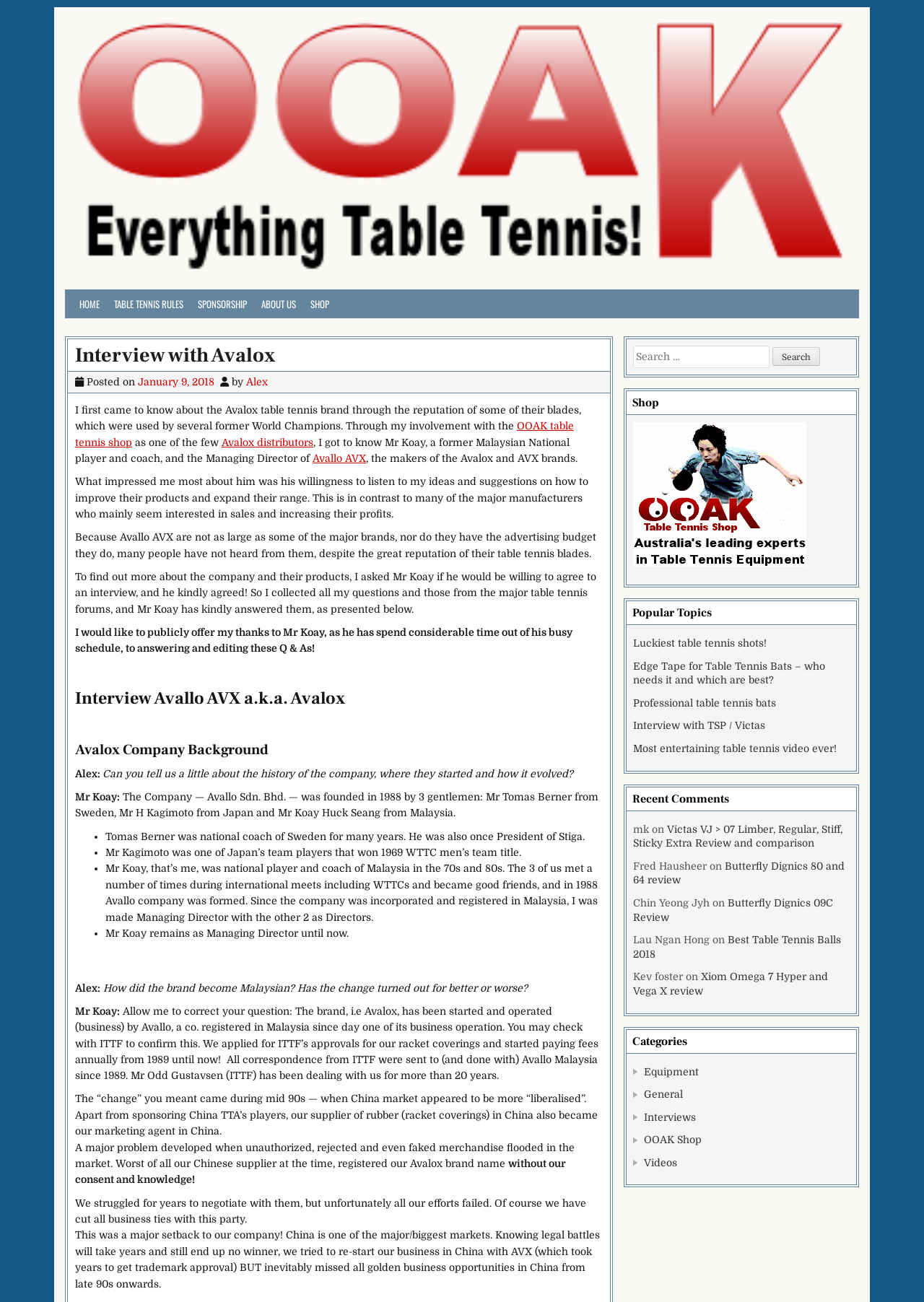Use the information in the screenshot to answer the question comprehensively: What is the name of the company that registered the Avalox brand name in China without consent?

The interview mentions that the Chinese supplier of rubber (racket coverings) in China registered the Avalox brand name in China without the consent of Avallo Sdn. Bhd., which caused a major problem for the company.